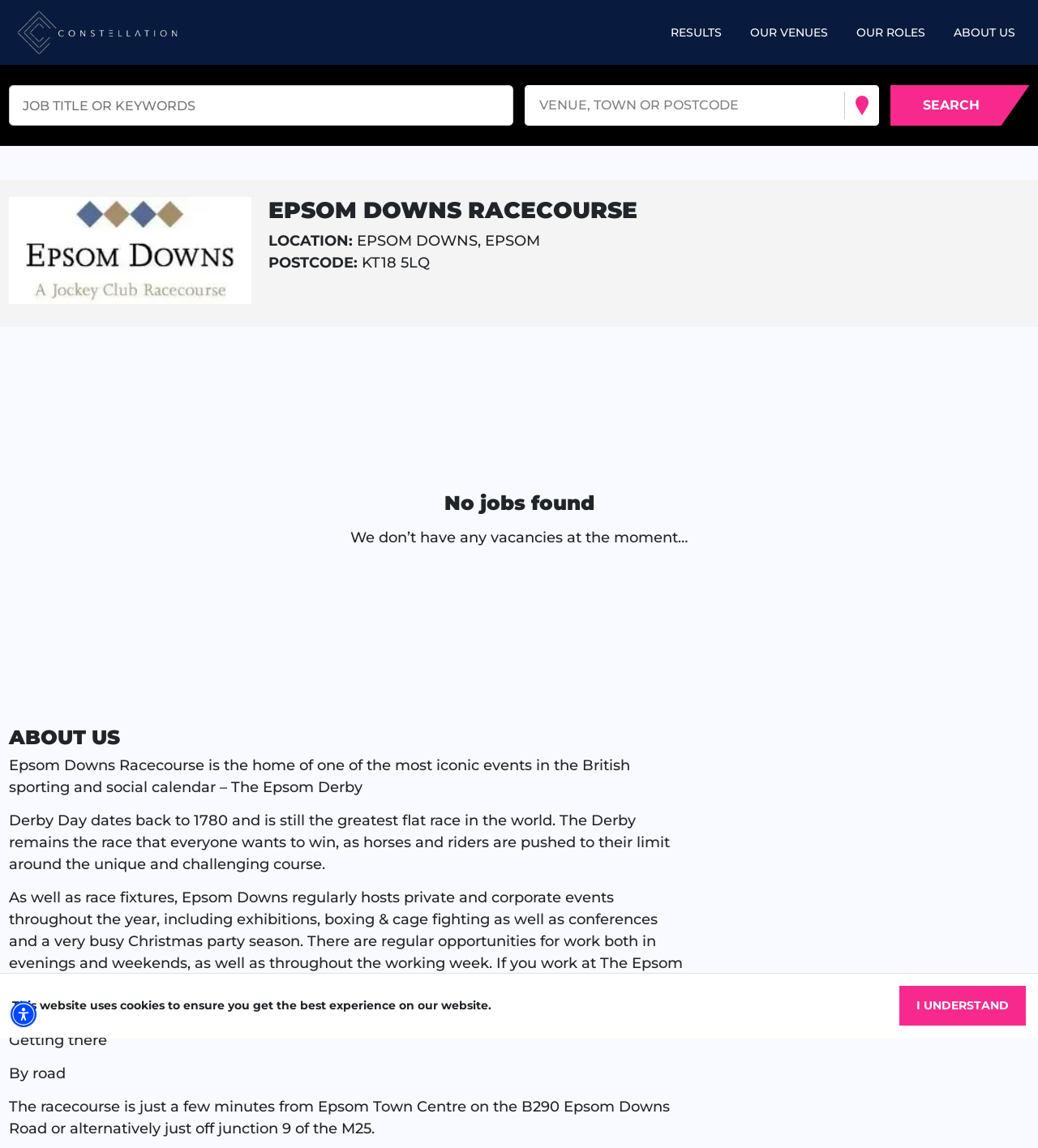Write an exhaustive caption that covers the webpage's main aspects.

The webpage is about Constellation, a job search platform, specifically focused on Epsom Downs Racecourse. At the top left corner, there is a button for the accessibility menu. Next to it, there is a static text stating that the website uses cookies to ensure the best experience. Below this text, there is an "Accept cookies" button.

On the top navigation bar, there are links to "Constellation", "RESULTS", "OUR VENUES", "OUR ROLES", and "ABOUT US". Below the navigation bar, there is a keyword search textbox and a location combobox with a placeholder text "VENUE, TOWN OR POSTCODE". To the right of the combobox, there is a search button with the text "SEARCH".

The main content of the page is divided into sections. The first section is about Epsom Downs Racecourse, with a heading and a logo image. Below the logo, there are details about the location, including the address and postcode.

The next section has a heading "No jobs found" and a message stating that there are no vacancies at the moment. Below this section, there is an "ABOUT US" section, which provides information about Epsom Downs Racecourse, including its history and events. The text describes the racecourse as the home of the Epsom Derby and mentions its unique course. It also mentions that the racecourse hosts private and corporate events throughout the year.

Finally, there is a section about getting to the racecourse, with information about traveling by road, including directions from Epsom Town Centre and the M25 junction.